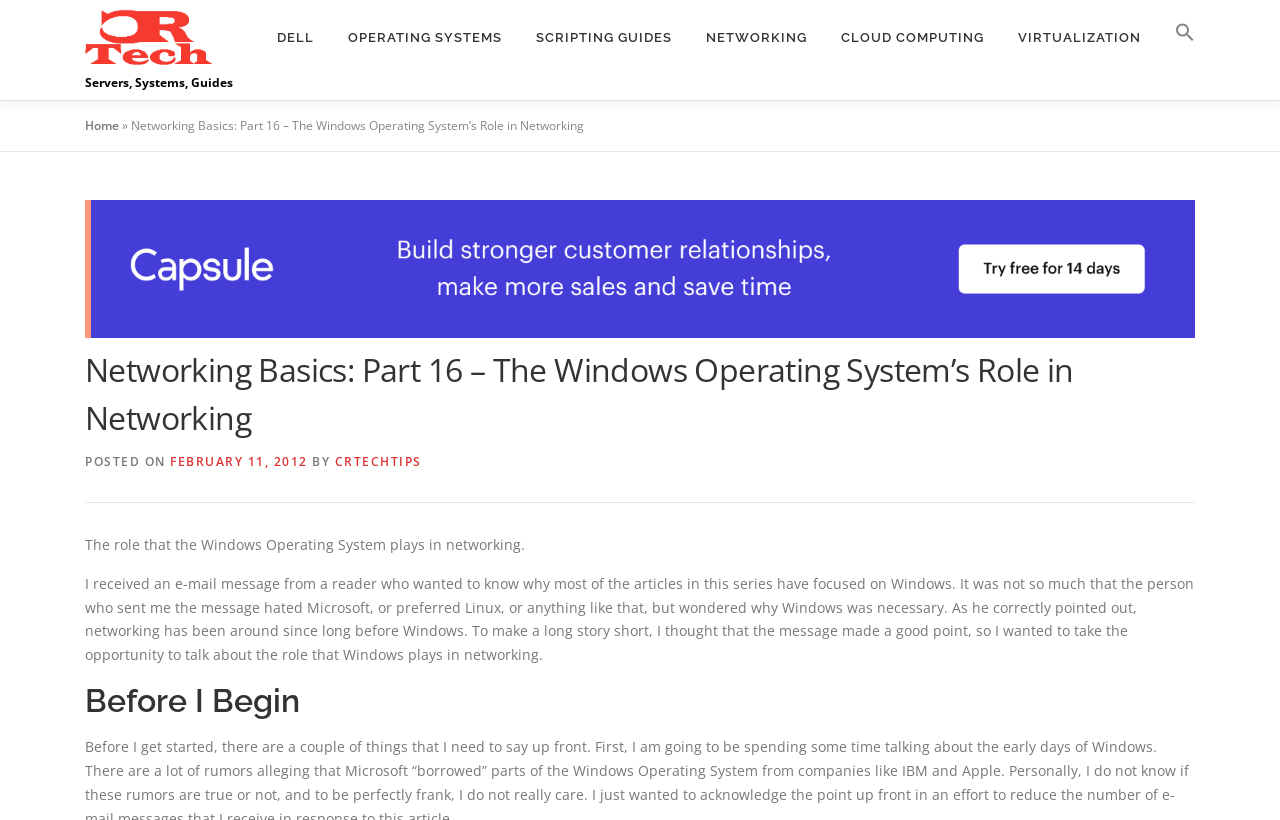Show the bounding box coordinates of the element that should be clicked to complete the task: "Go to the Home page".

[0.066, 0.143, 0.093, 0.163]